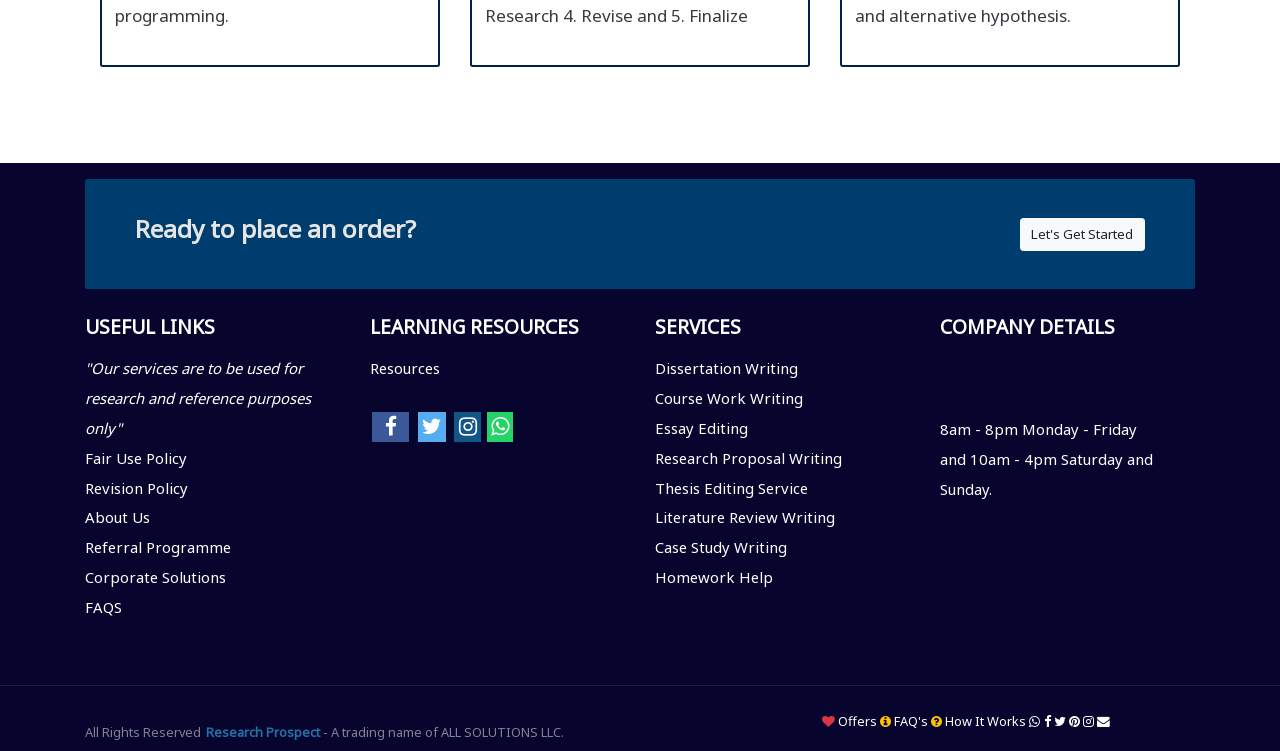What are the operating hours of the company?
Utilize the image to construct a detailed and well-explained answer.

The operating hours of the company are indicated by the static text '8am - 8pm Monday - Friday' and 'and 10am - 4pm Saturday and Sunday.' which are located at the bottom right of the webpage, with bounding box coordinates of [0.734, 0.558, 0.888, 0.585] and [0.734, 0.598, 0.901, 0.664] respectively.